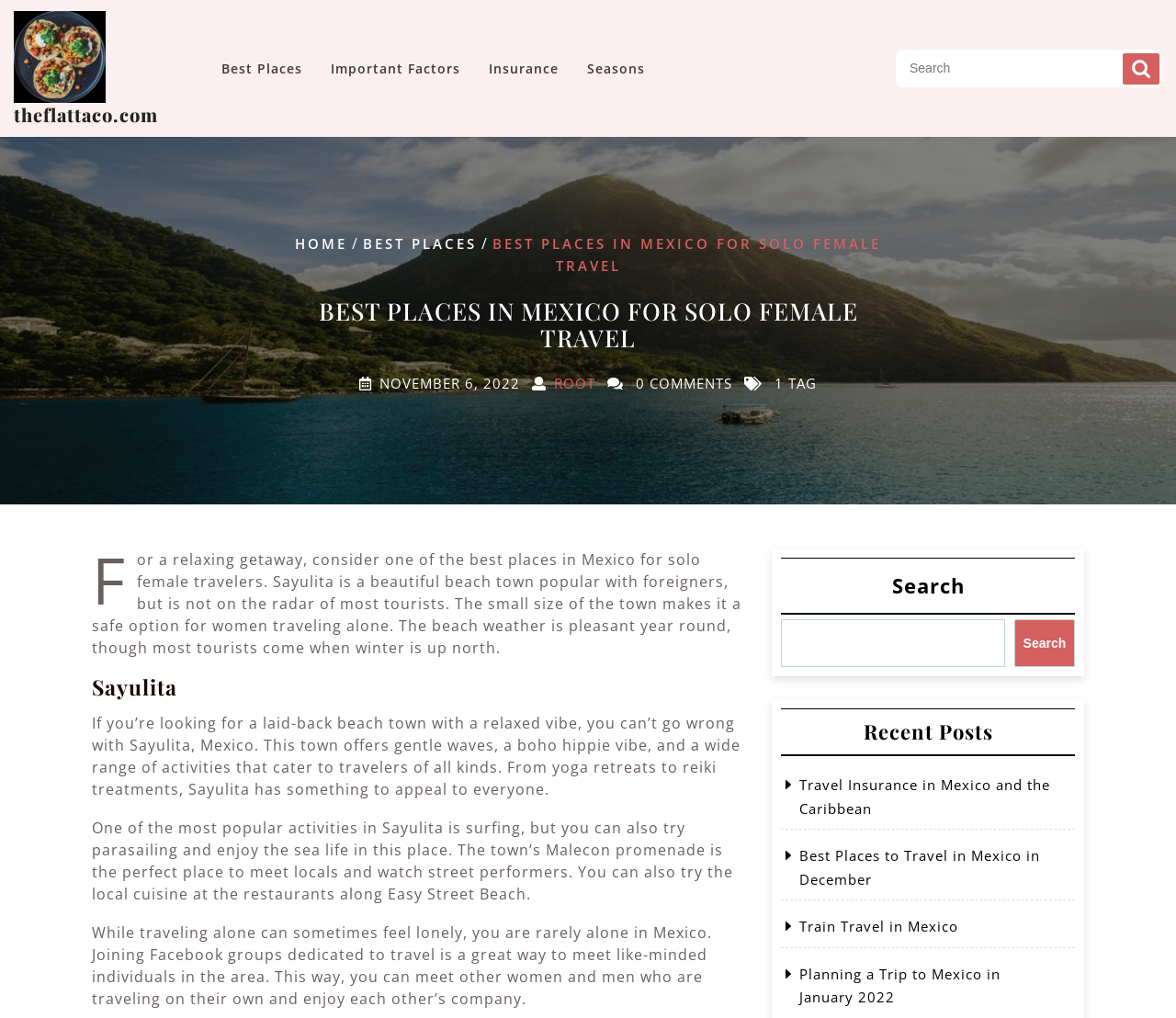Using details from the image, please answer the following question comprehensively:
What is the topic of the recent post mentioned in the article?

The article mentions a recent post titled 'Travel Insurance in Mexico and the Caribbean', which suggests that the topic of the post is travel insurance.